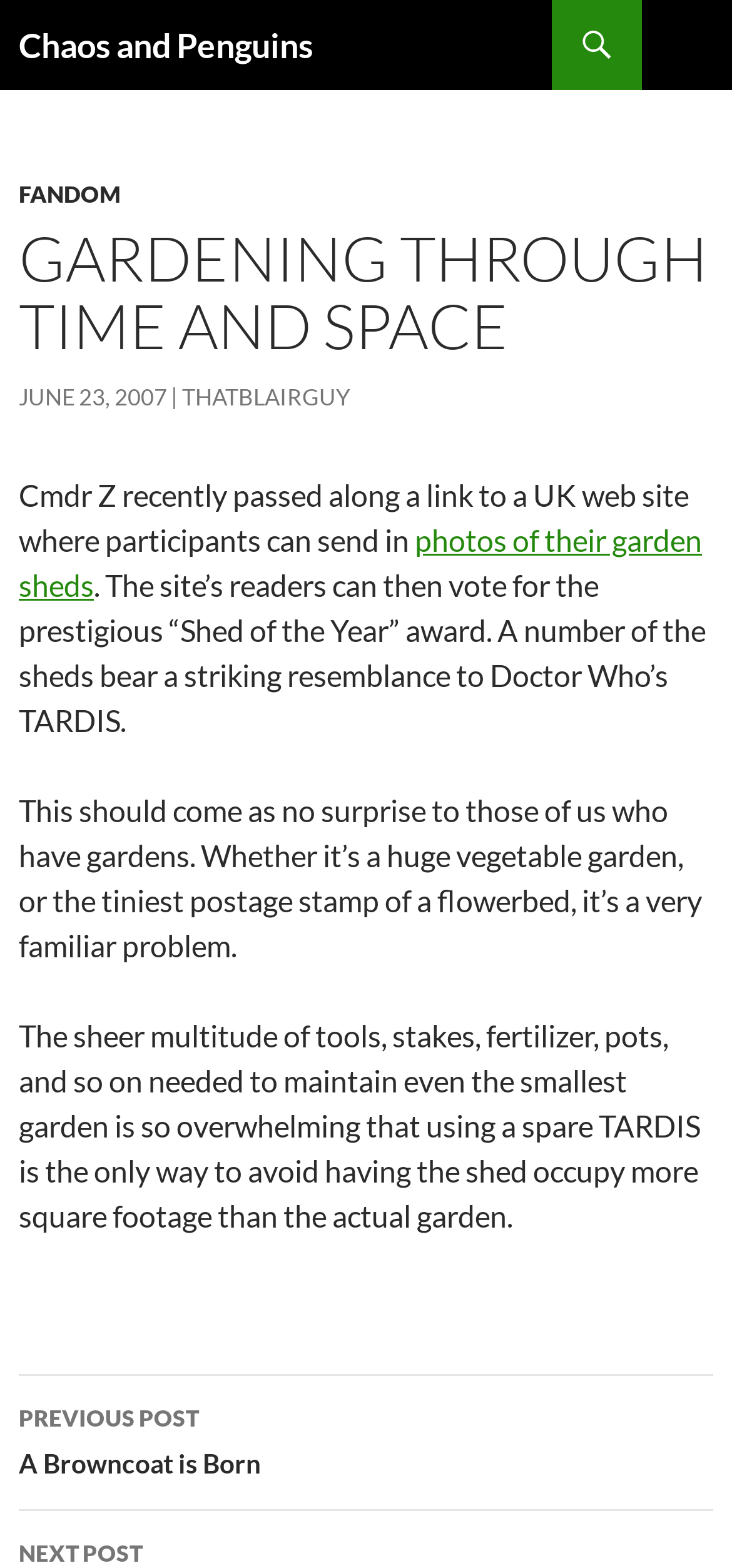Locate the bounding box of the UI element with the following description: "ThatBlairGuy".

[0.249, 0.244, 0.479, 0.262]